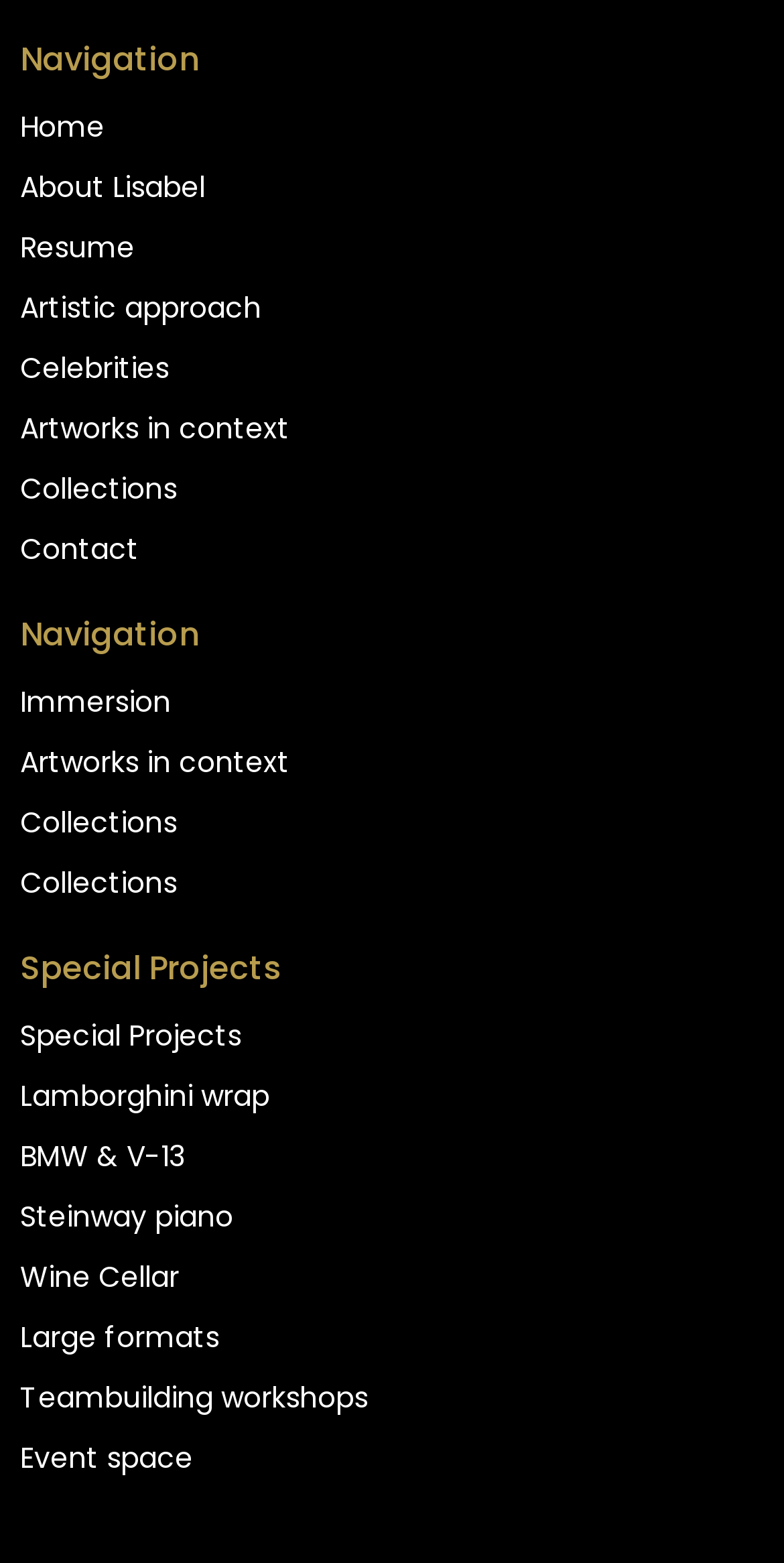What is the last link in the navigation section?
Offer a detailed and exhaustive answer to the question.

I looked at the navigation section and found the last link to be 'Contact', which is located at the bottom of the section with a bounding box coordinate of [0.026, 0.332, 0.974, 0.37].